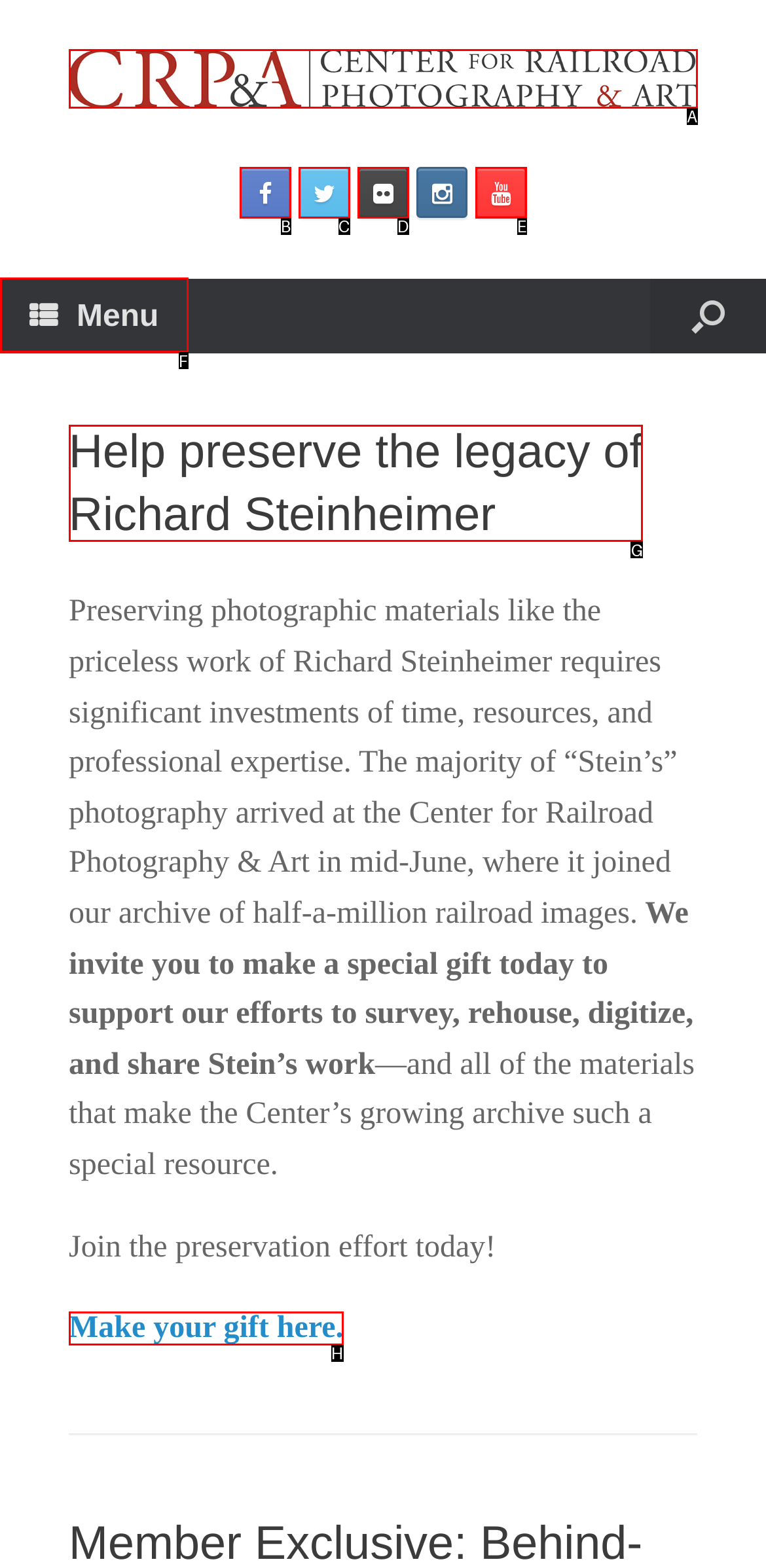From the available choices, determine which HTML element fits this description: Make your gift here. Respond with the correct letter.

H